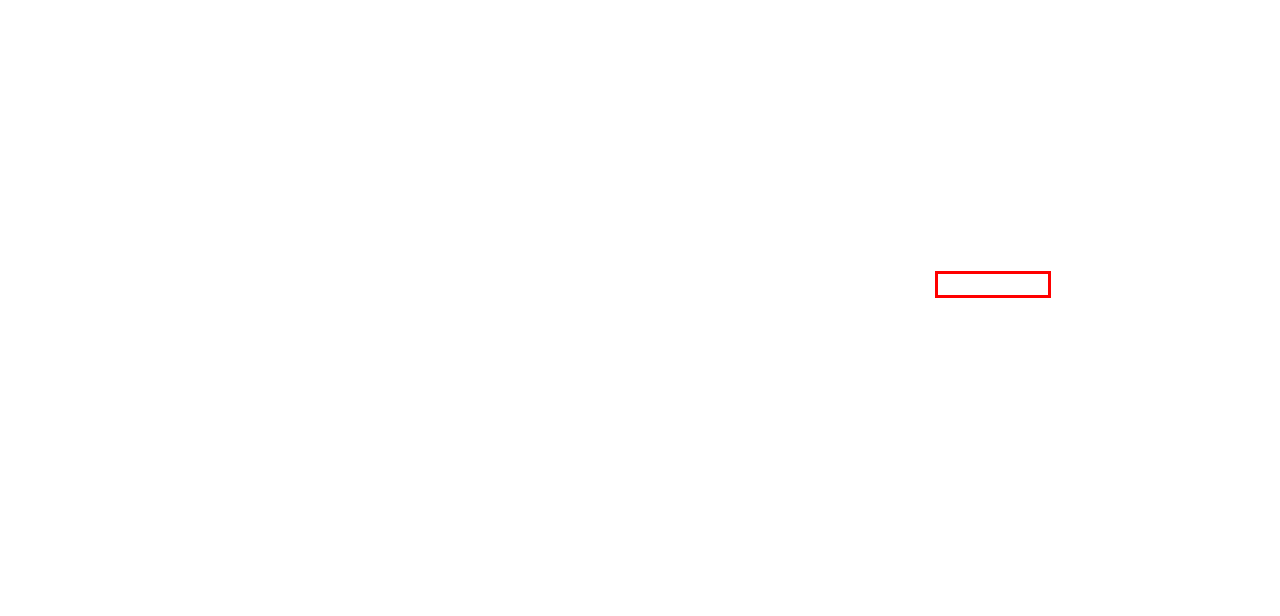Analyze the screenshot of a webpage that features a red rectangle bounding box. Pick the webpage description that best matches the new webpage you would see after clicking on the element within the red bounding box. Here are the candidates:
A. I Want Online Class Help - Guarantees
B. I Want Online Class Help - Cookie Policy
C. How It Works - IWantOnlineClassHelp
D. Privacy Policy - IWantOnlineClassHelp
E. Our Terms & Conditions
F. FAQs - I Want Online Class Help
G. About Us - IWantOnlineClassHelp
H. I Want Online Class Help - All Types of Academic Blogs

D